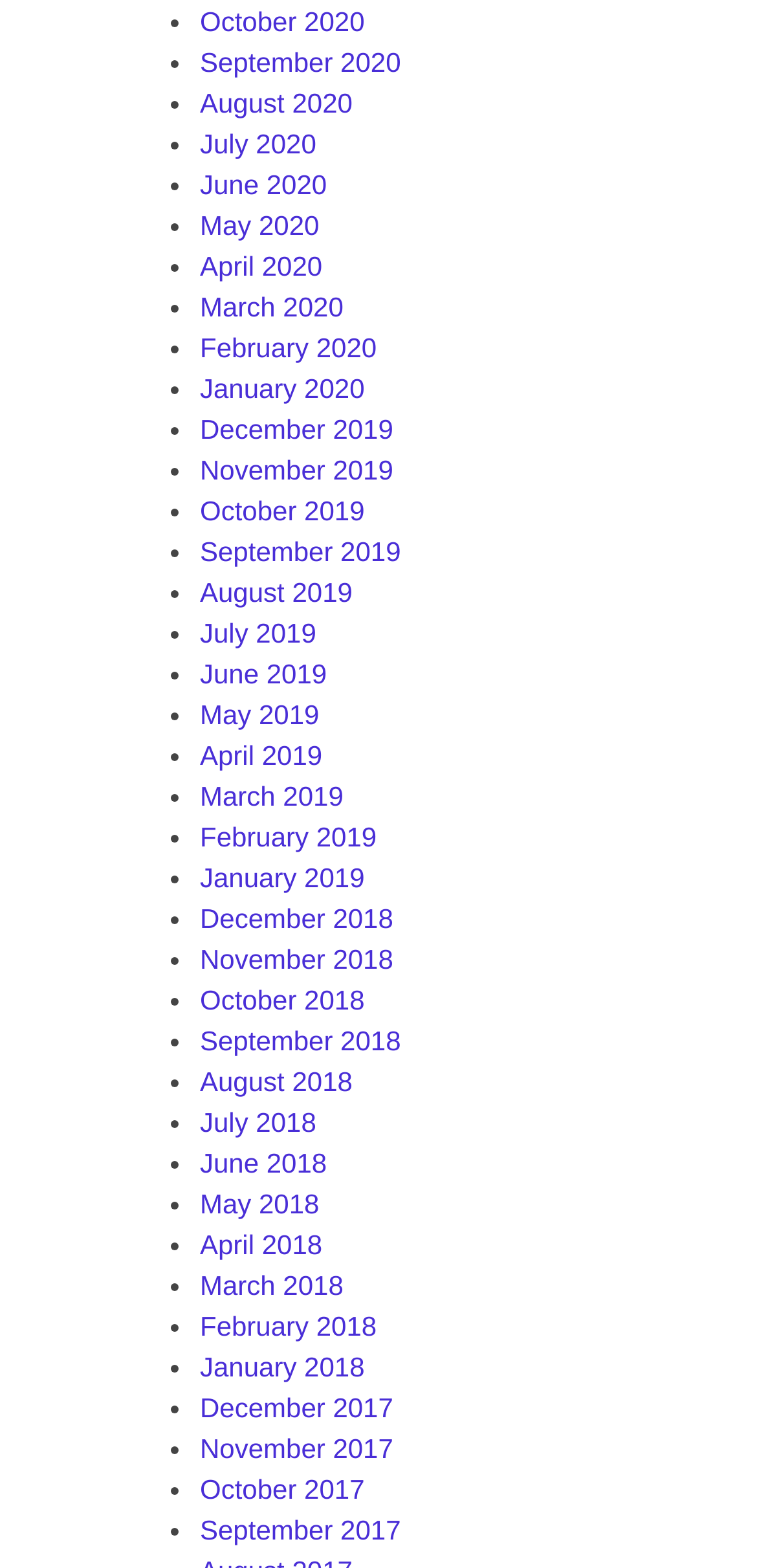Locate the bounding box coordinates of the area where you should click to accomplish the instruction: "View November 2017".

[0.264, 0.914, 0.52, 0.933]